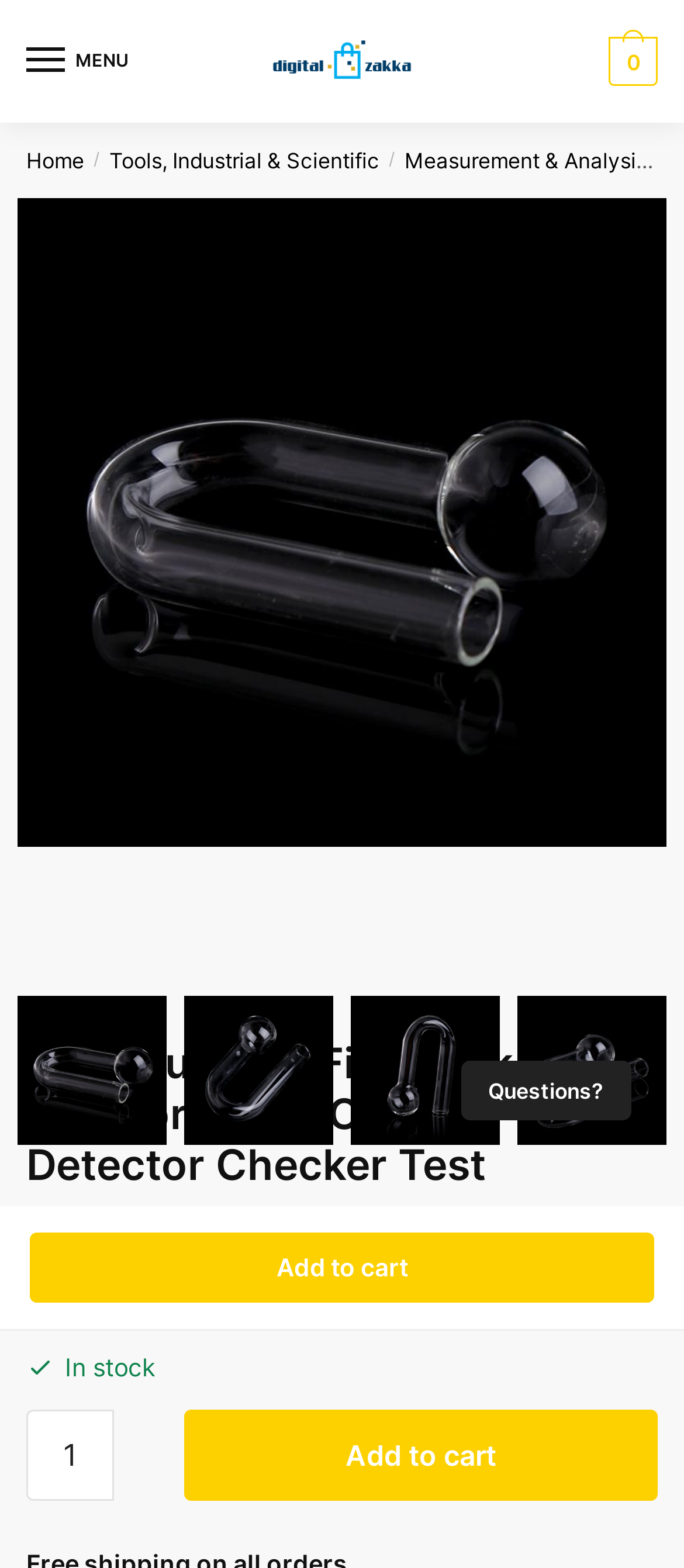Provide the bounding box coordinates for the UI element that is described as: "UXClub".

None